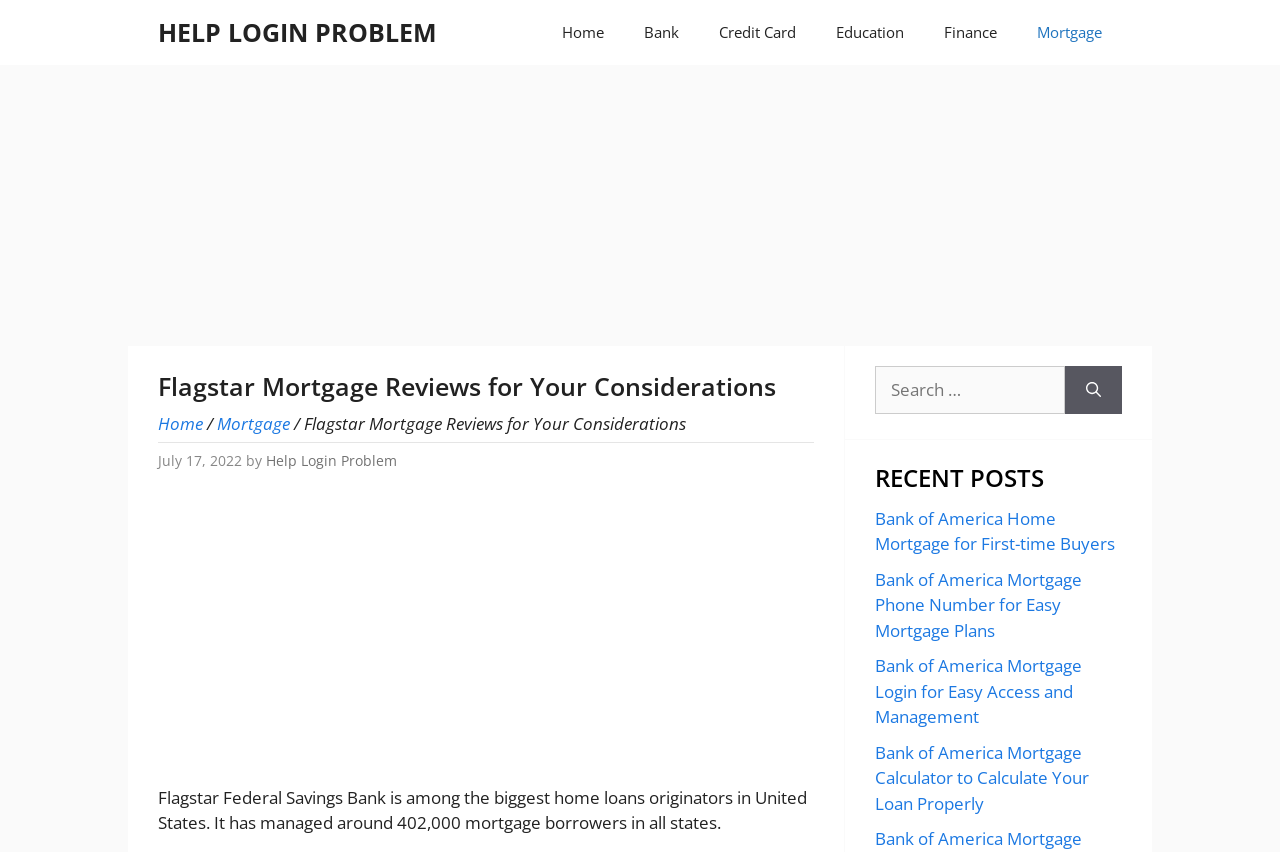Determine the bounding box coordinates for the clickable element to execute this instruction: "Search for a keyword". Provide the coordinates as four float numbers between 0 and 1, i.e., [left, top, right, bottom].

[0.683, 0.43, 0.832, 0.485]